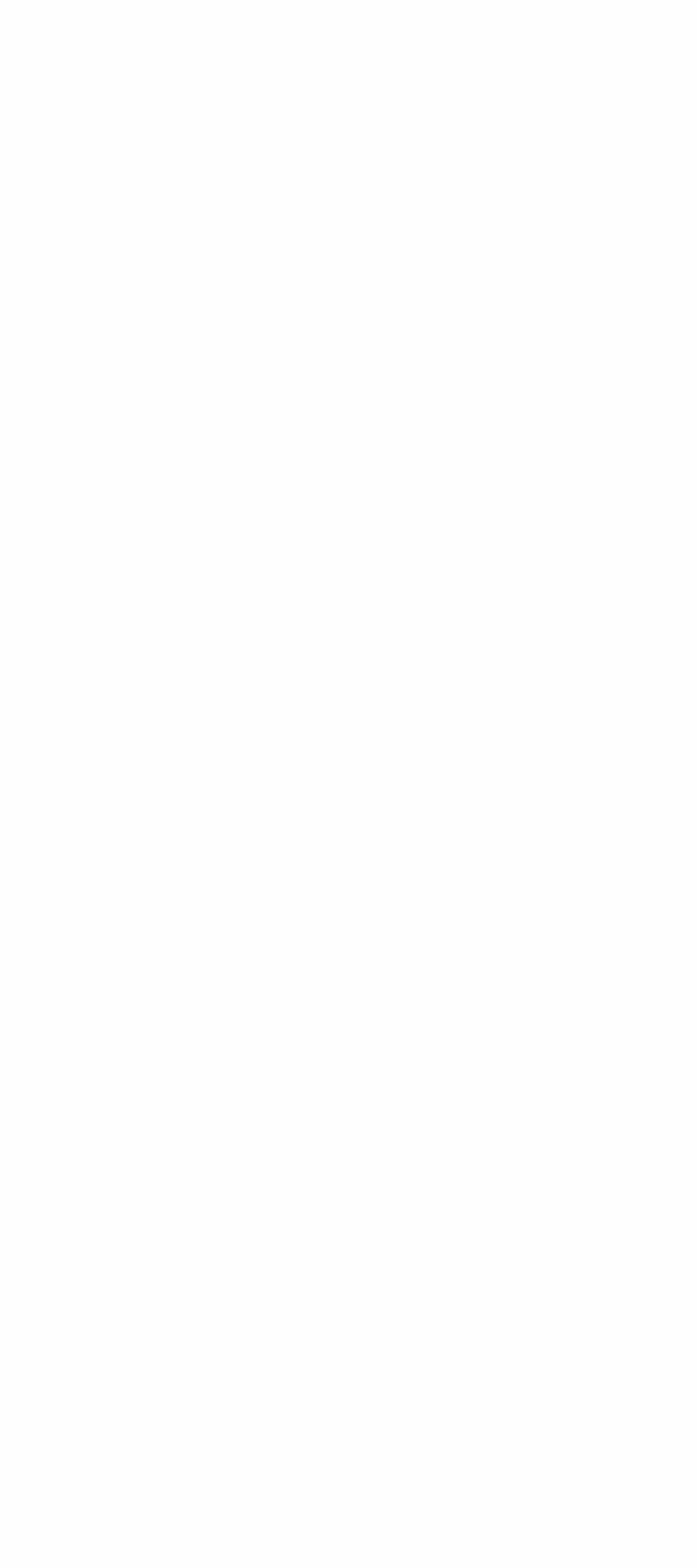What is the label of the first textbox under the 'Newsletter Sign-up' heading?
Please answer the question with a single word or phrase, referencing the image.

First name